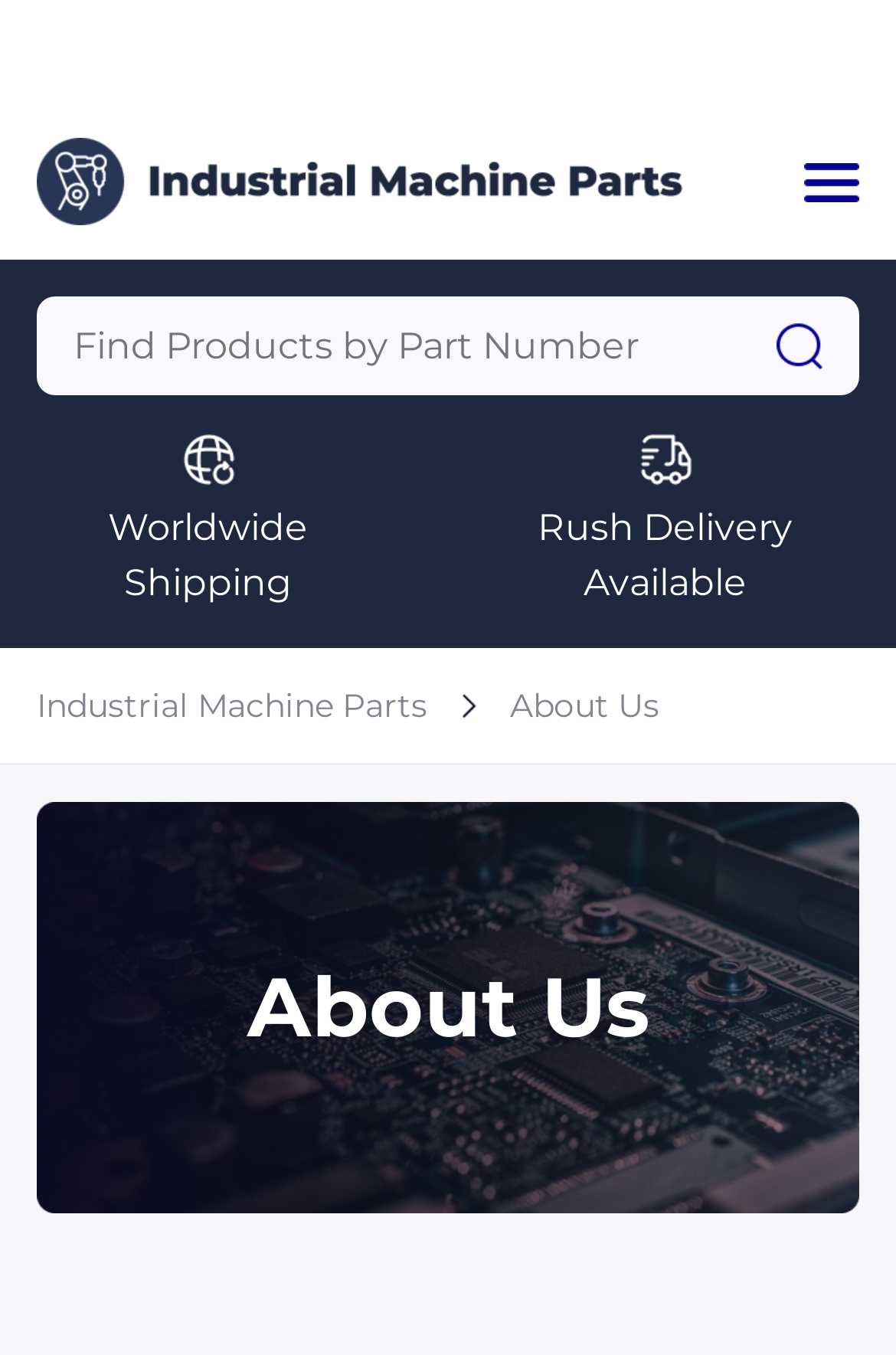What is the logo image used for?
Could you give a comprehensive explanation in response to this question?

I found the logo image by looking at the image element with the bounding box coordinates [0.041, 0.102, 0.772, 0.166]. This image is associated with the link element with the text 'Industrial Machine Parts' which suggests that it is used as the logo for the website.